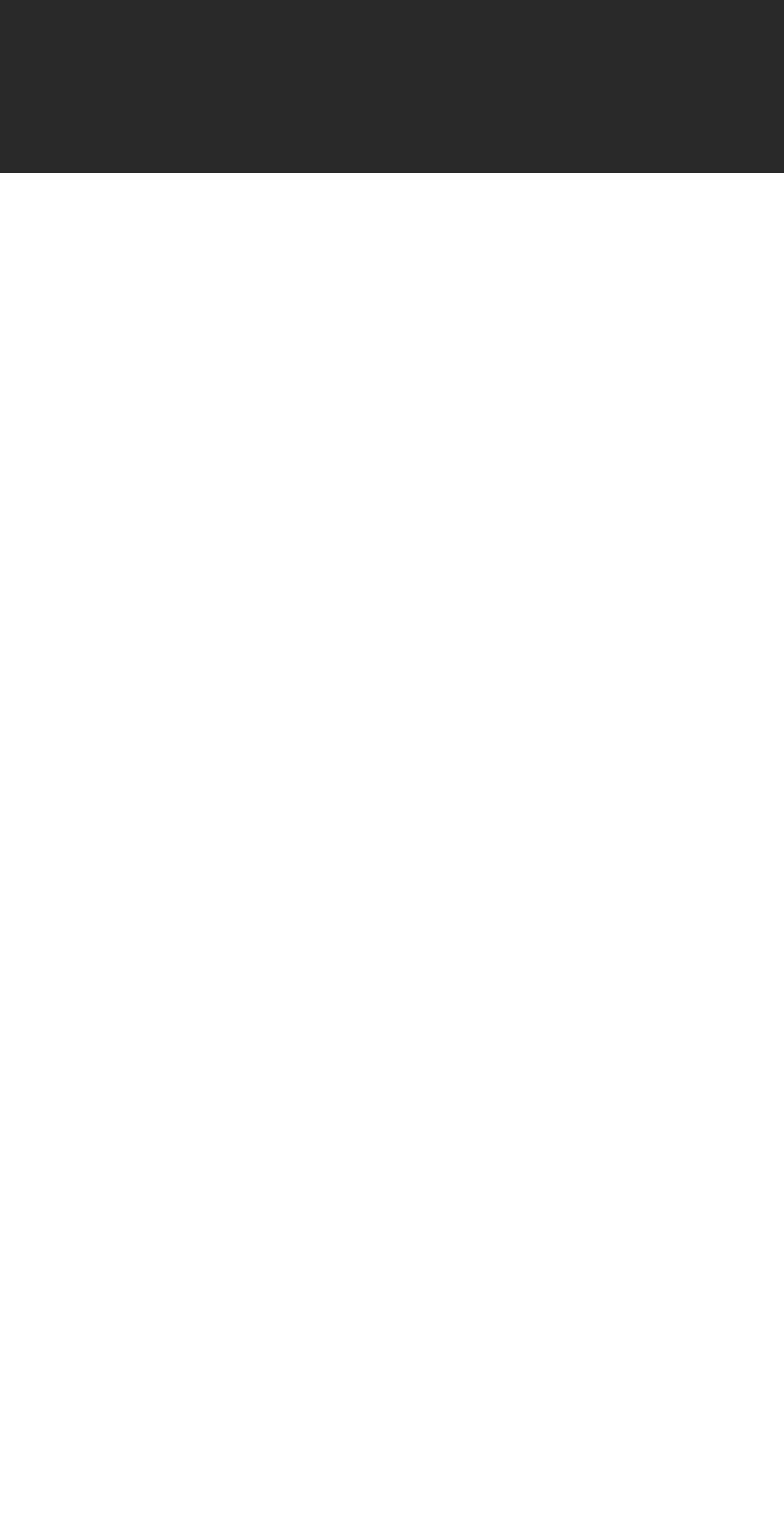Please find the bounding box coordinates in the format (top-left x, top-left y, bottom-right x, bottom-right y) for the given element description. Ensure the coordinates are floating point numbers between 0 and 1. Description: +86 0531-88987705

[0.154, 0.426, 0.488, 0.46]